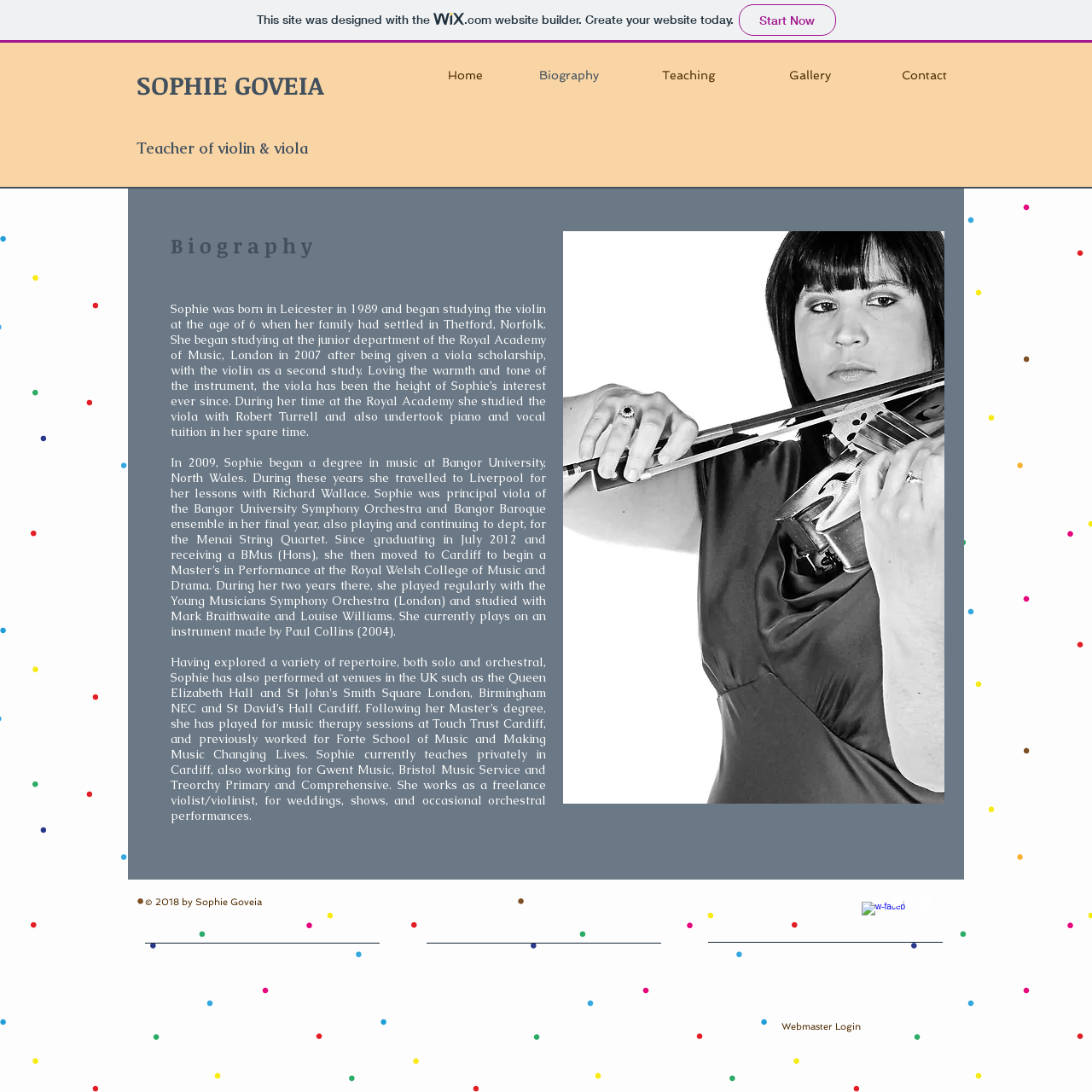Please provide the bounding box coordinates in the format (top-left x, top-left y, bottom-right x, bottom-right y). Remember, all values are floating point numbers between 0 and 1. What is the bounding box coordinate of the region described as: Teaching

[0.56, 0.062, 0.666, 0.074]